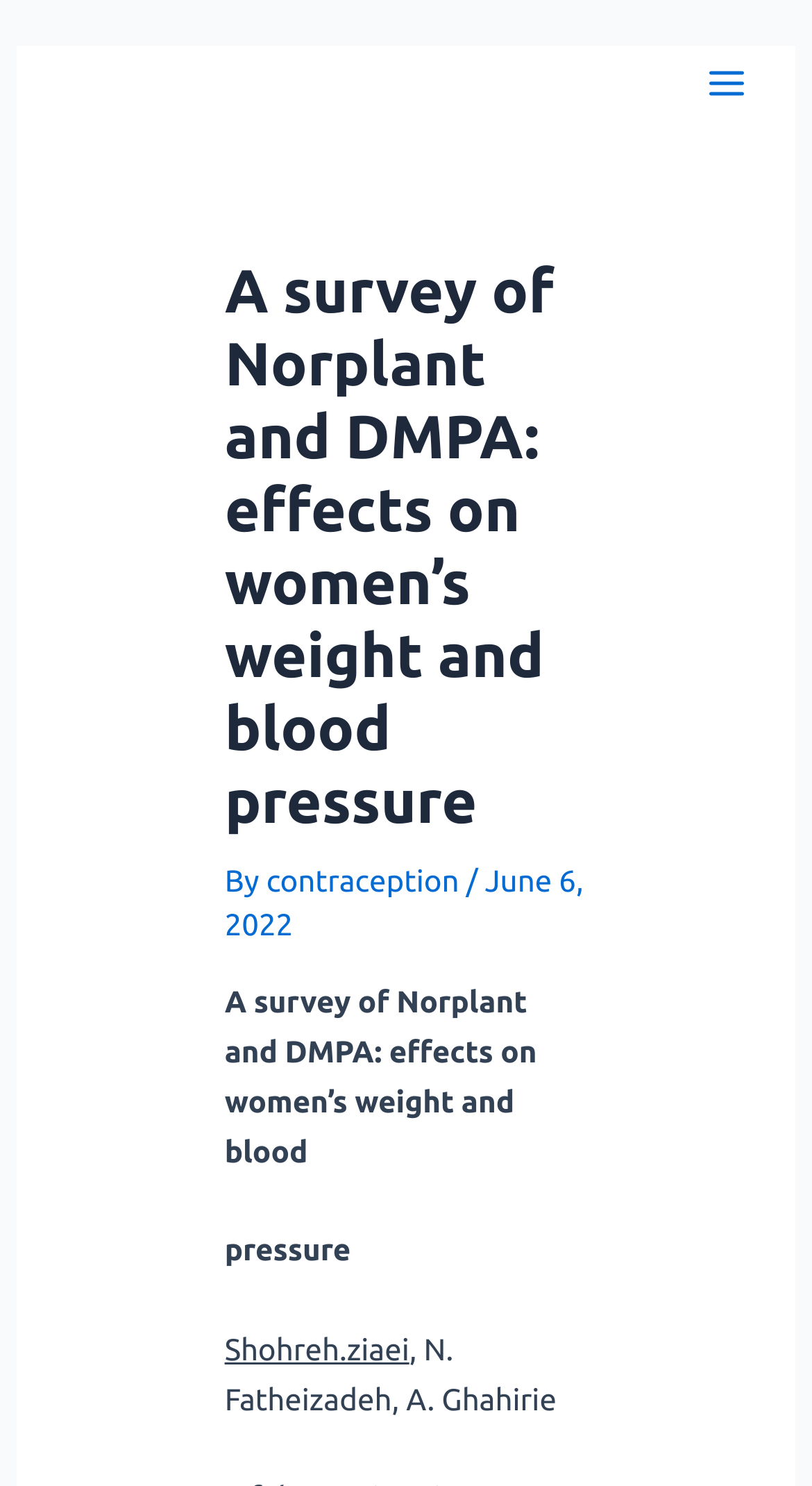What is the affiliation of the authors?
Refer to the screenshot and respond with a concise word or phrase.

Isfahan University, Nursing-midwifery, Isfahan, Iran